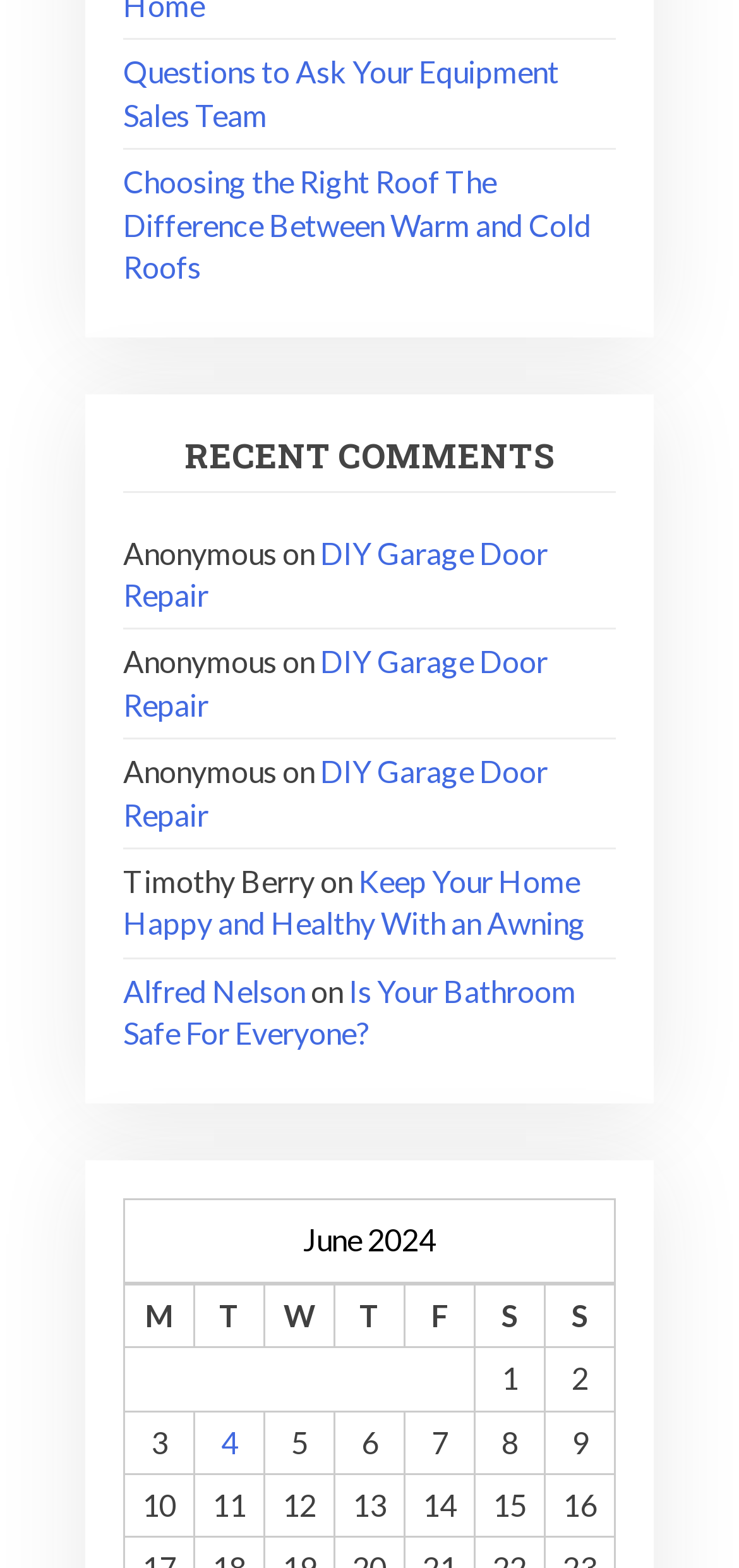Please identify the coordinates of the bounding box for the clickable region that will accomplish this instruction: "Read the article 'DIY Garage Door Repair'".

[0.167, 0.34, 0.741, 0.39]